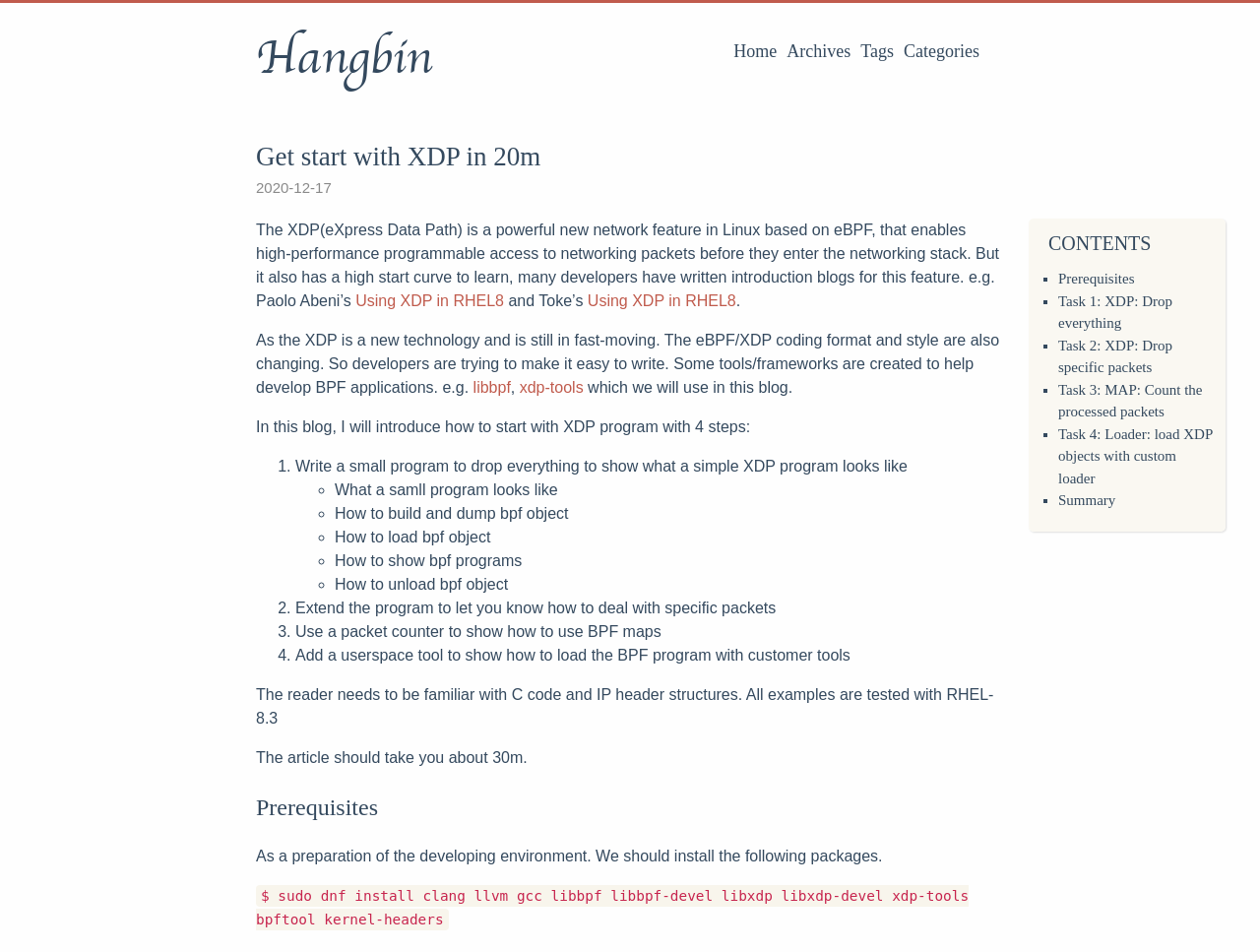Please specify the bounding box coordinates of the clickable section necessary to execute the following command: "Click on the 'Categories' link".

[0.717, 0.043, 0.777, 0.064]